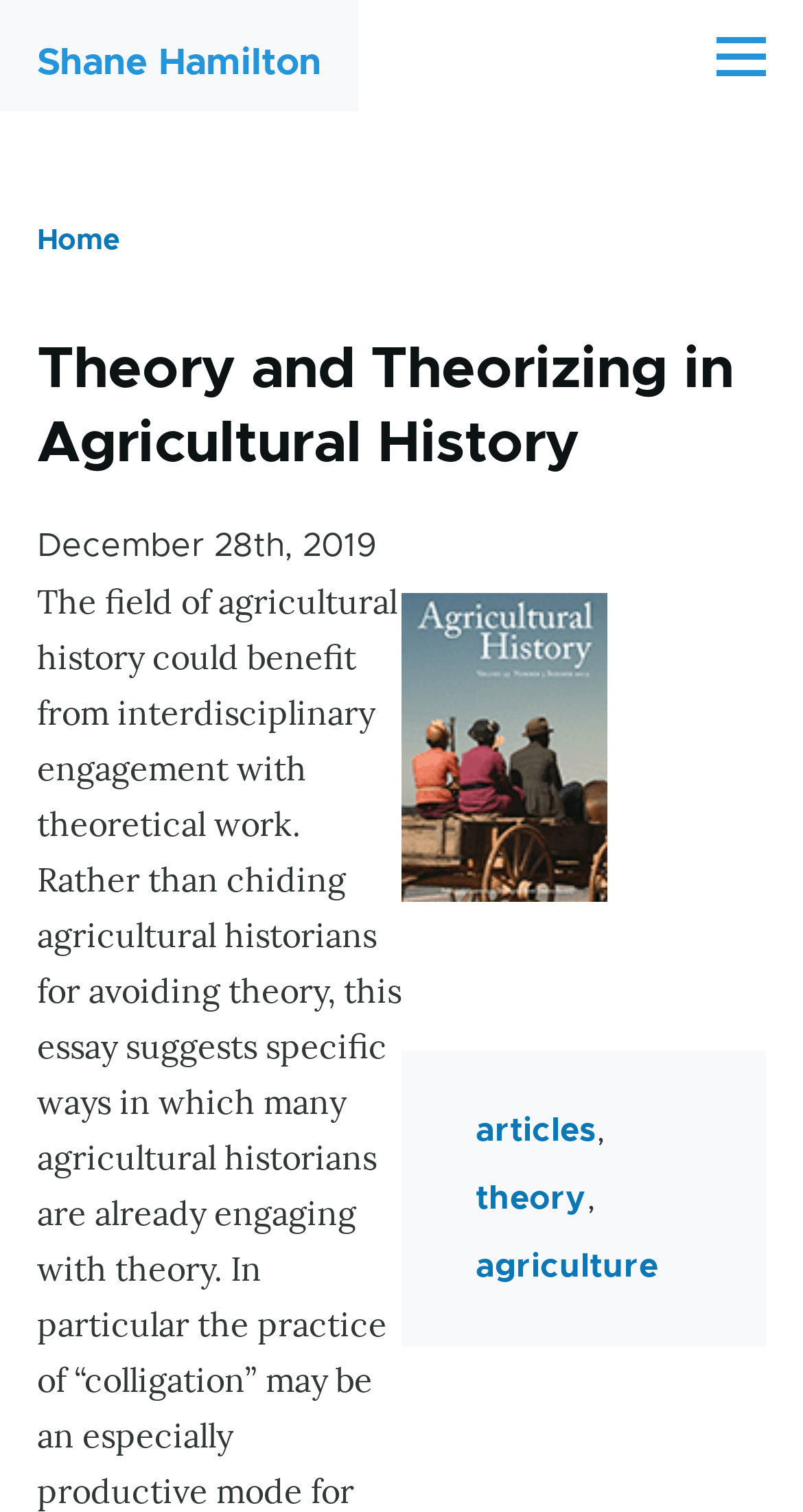What is the date of the publication?
Please answer using one word or phrase, based on the screenshot.

December 28th, 2019